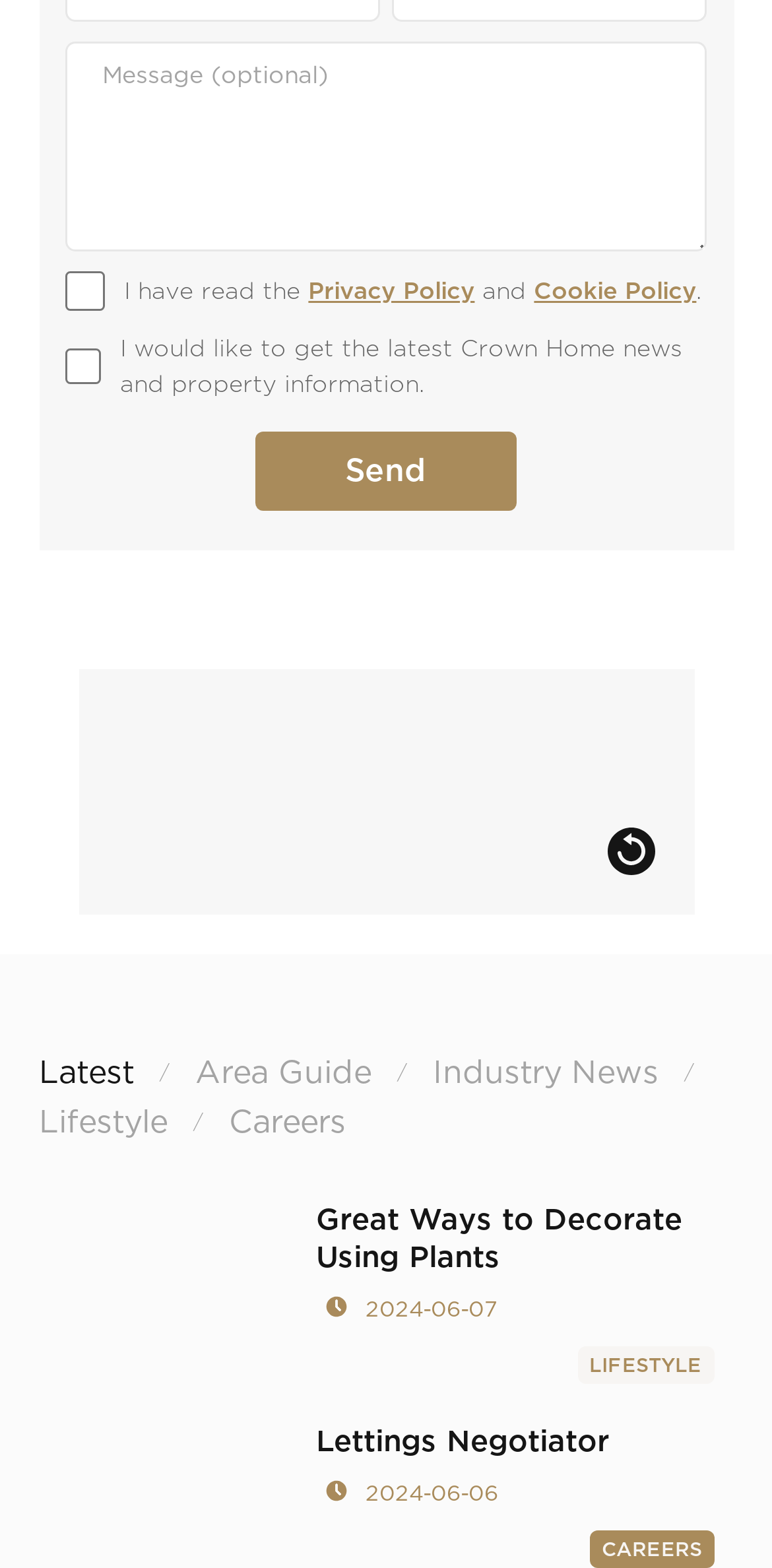What is the topic of the article 'Great Ways to Decorate Using Plants 2024-06-07'?
Based on the image content, provide your answer in one word or a short phrase.

Home decoration